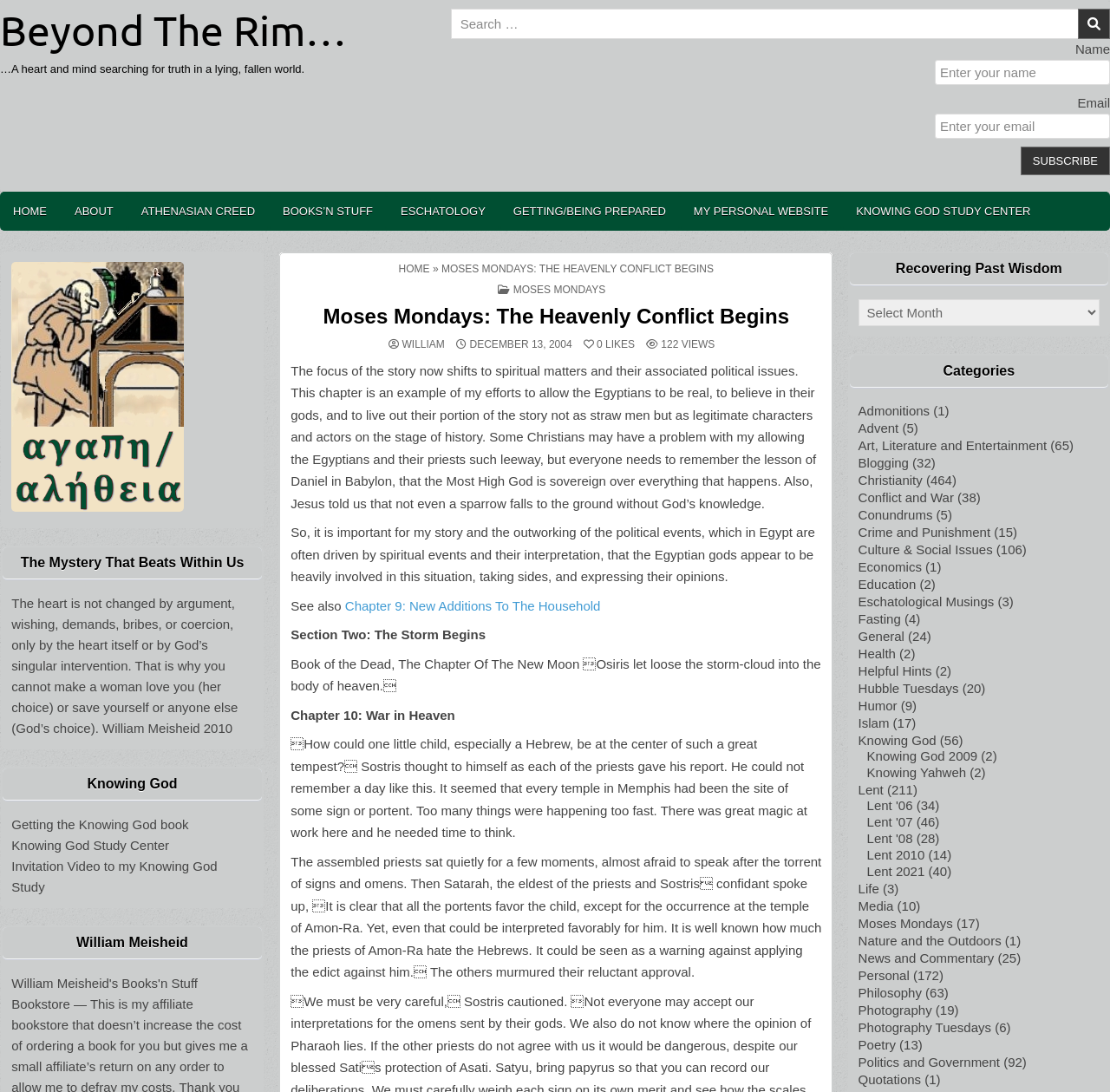Give a one-word or one-phrase response to the question:
What is the name of the book being promoted?

Moses Mondays